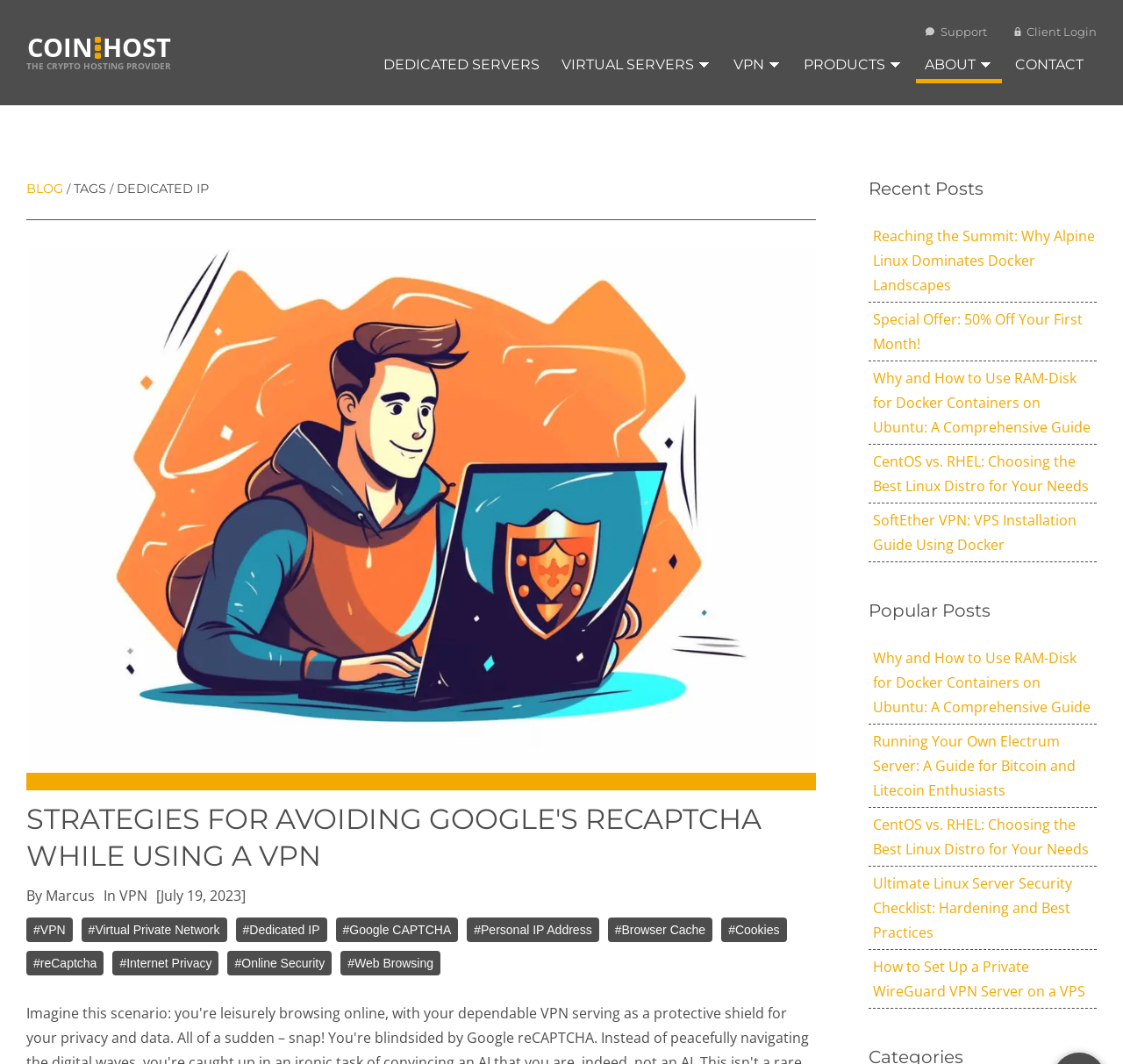Give a detailed overview of the webpage's appearance and contents.

This webpage is a blog page focused on the tag "Dedicated IP" on COIN.HOST. At the top left, there is a logo of COIN.HOST, accompanied by a link to the homepage. Next to it, there are several navigation links, including "Dedicated Servers", "Virtual Servers", "VPN", "Products", "About", and "Contact". 

Below the navigation links, there is a heading that reads "BLOG / TAGS / DEDICATED IP". Underneath, there is a list of blog articles related to the tag "Dedicated IP". The first article is titled "Strategies for Avoiding Google's reCAPTCHA while Using a VPN", which includes a brief summary and is accompanied by several tags, including "VPN", "Dedicated IP", and "Google CAPTCHA". 

To the right of the blog article list, there are two sections: "Recent Posts" and "Popular Posts". The "Recent Posts" section lists five recent blog articles, including "Reaching the Summit: Why Alpine Linux Dominates Docker Landscapes" and "Special Offer: 50% Off Your First Month!". The "Popular Posts" section lists five popular blog articles, including "Why and How to Use RAM-Disk for Docker Containers on Ubuntu: A Comprehensive Guide" and "Ultimate Linux Server Security Checklist: Hardening and Best Practices".